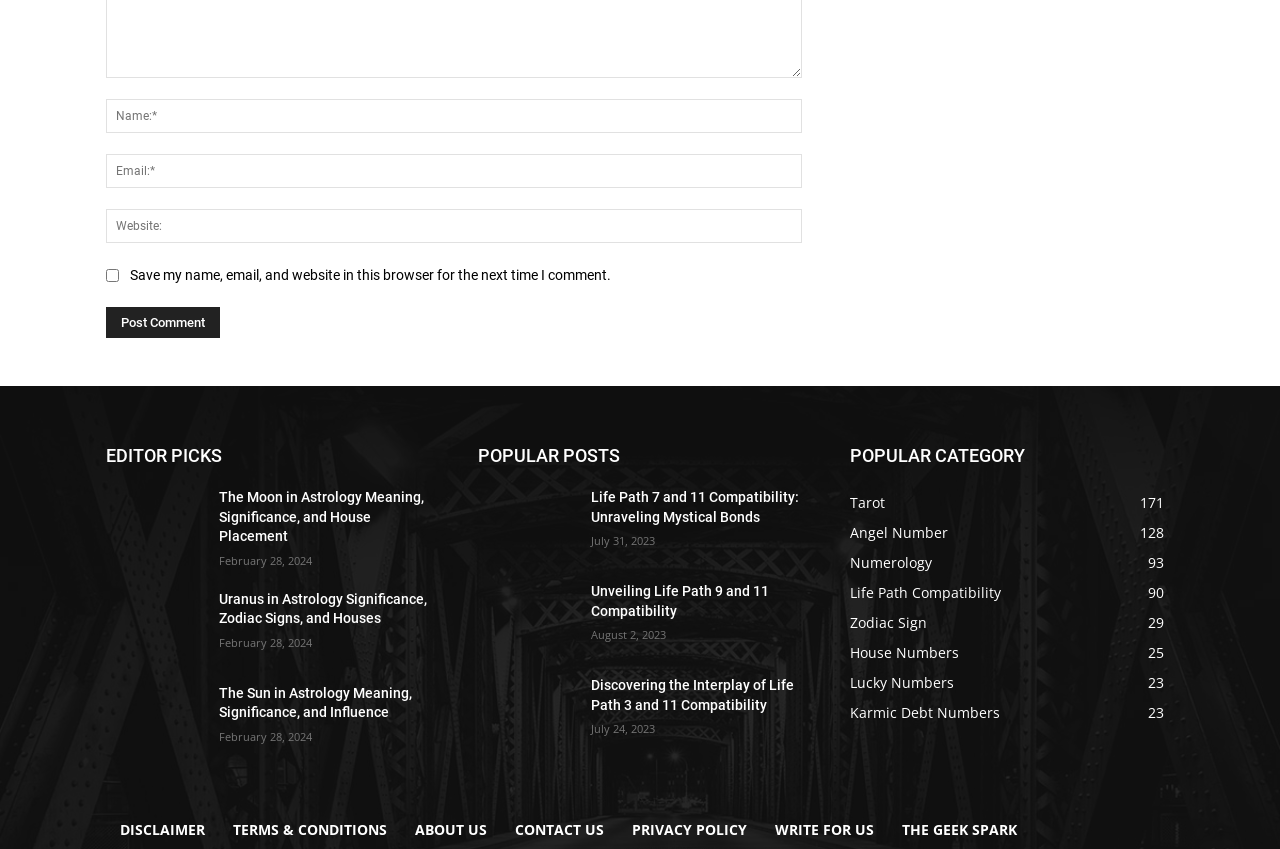Point out the bounding box coordinates of the section to click in order to follow this instruction: "Read the article about 'The Moon in Astrology Meaning, Significance, and House Placement'".

[0.083, 0.574, 0.159, 0.654]